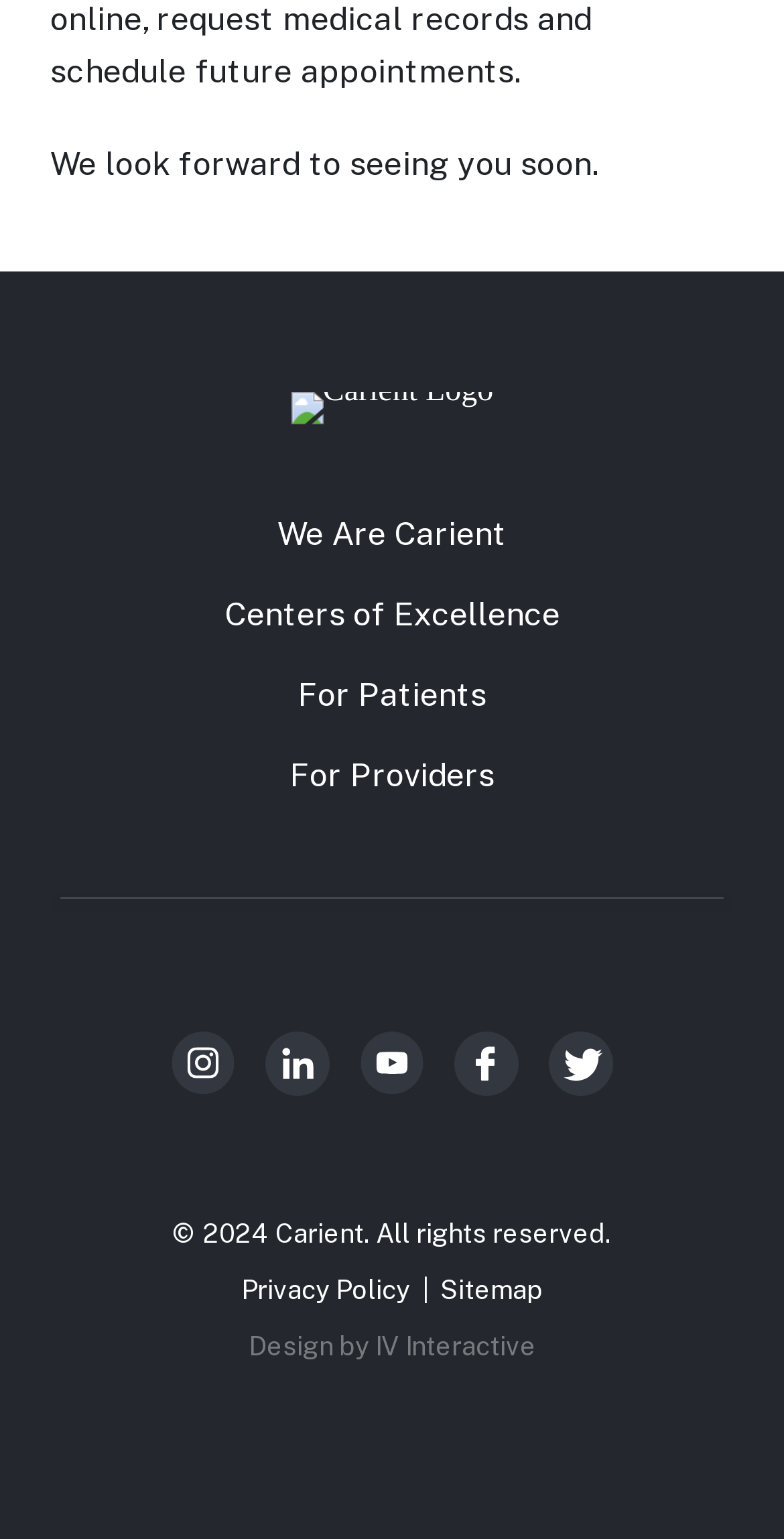What is the position of the 'Privacy Policy' link?
Respond with a short answer, either a single word or a phrase, based on the image.

Bottom middle